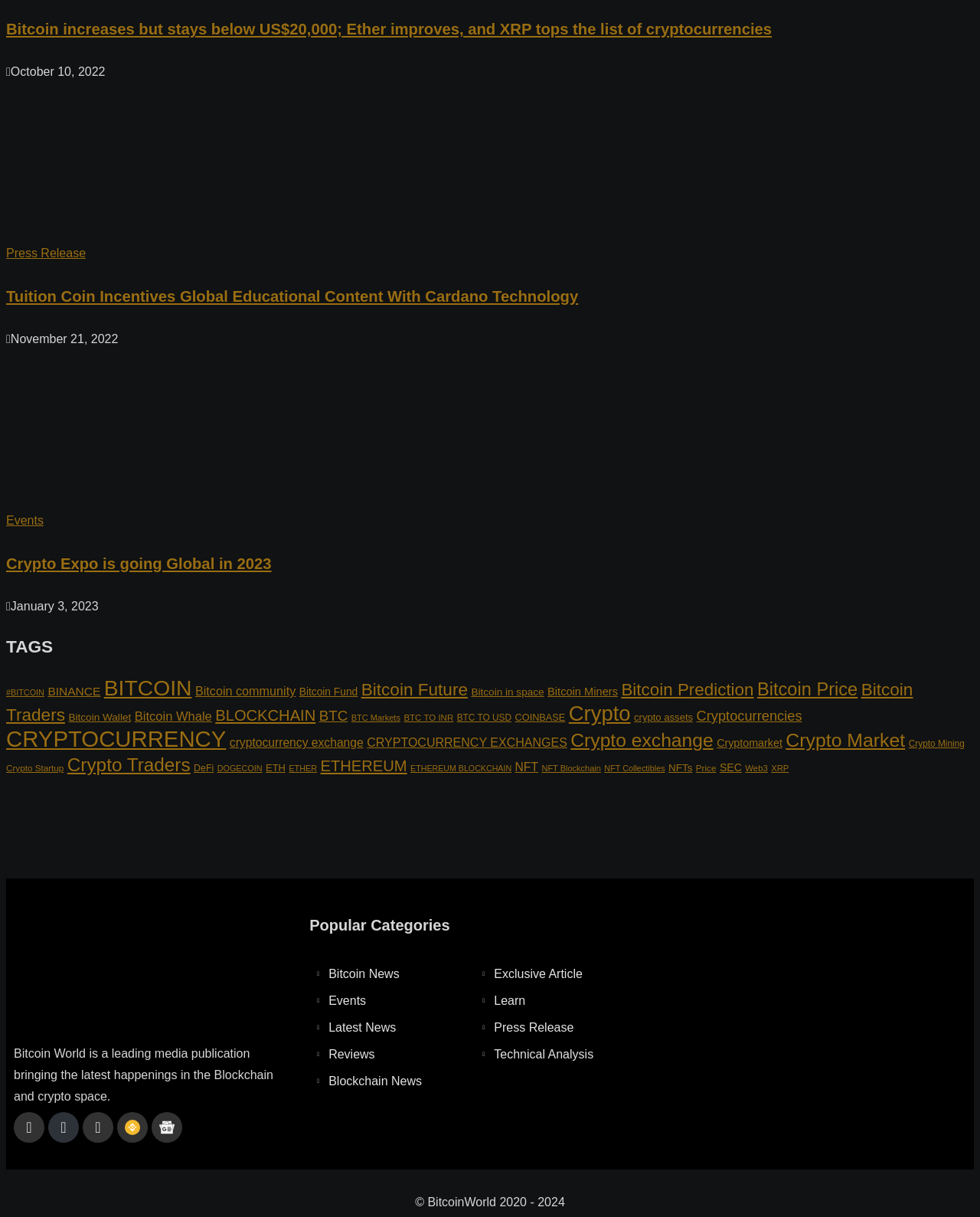Find the UI element described as: "BTC TO USD" and predict its bounding box coordinates. Ensure the coordinates are four float numbers between 0 and 1, [left, top, right, bottom].

[0.466, 0.585, 0.522, 0.594]